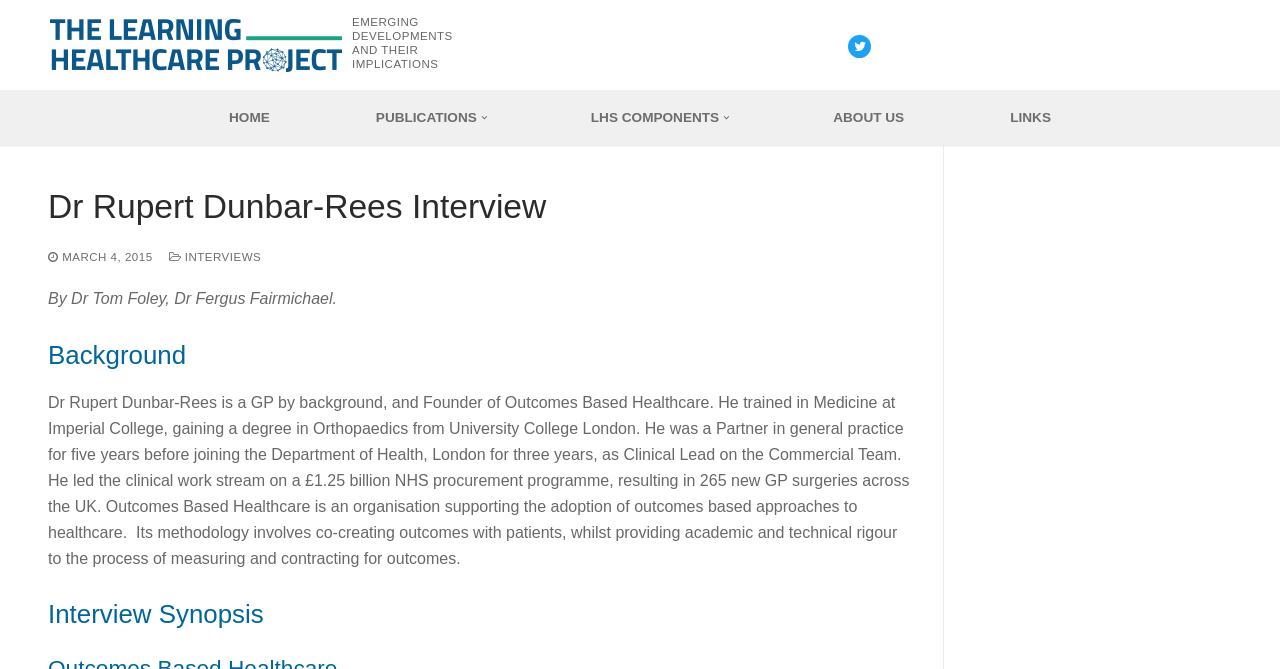What is the name of the founder of Outcomes Based Healthcare?
Refer to the image and provide a detailed answer to the question.

I found the answer by reading the text under the 'Background' heading, which states 'Dr Rupert Dunbar-Rees is a GP by background, and Founder of Outcomes Based Healthcare.'